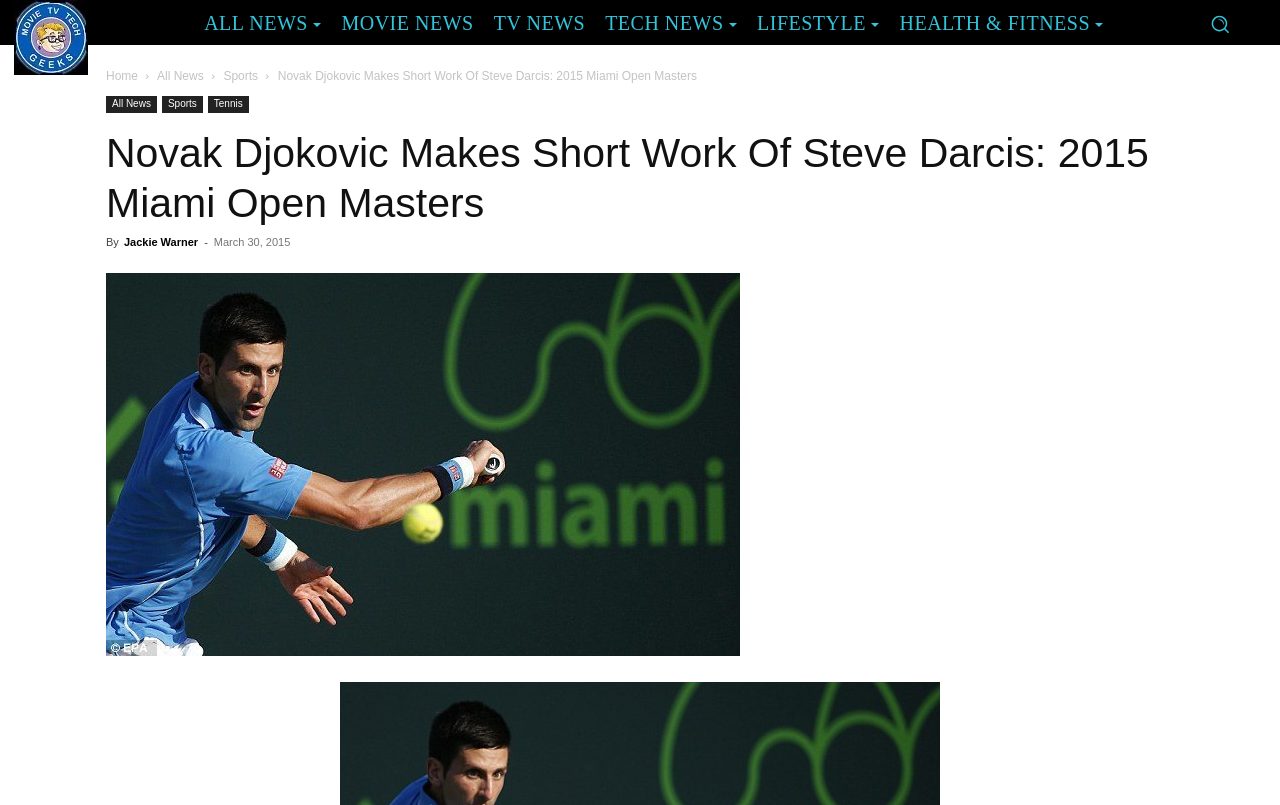Please determine the bounding box coordinates of the element to click on in order to accomplish the following task: "Go to Home page". Ensure the coordinates are four float numbers ranging from 0 to 1, i.e., [left, top, right, bottom].

[0.083, 0.086, 0.108, 0.103]